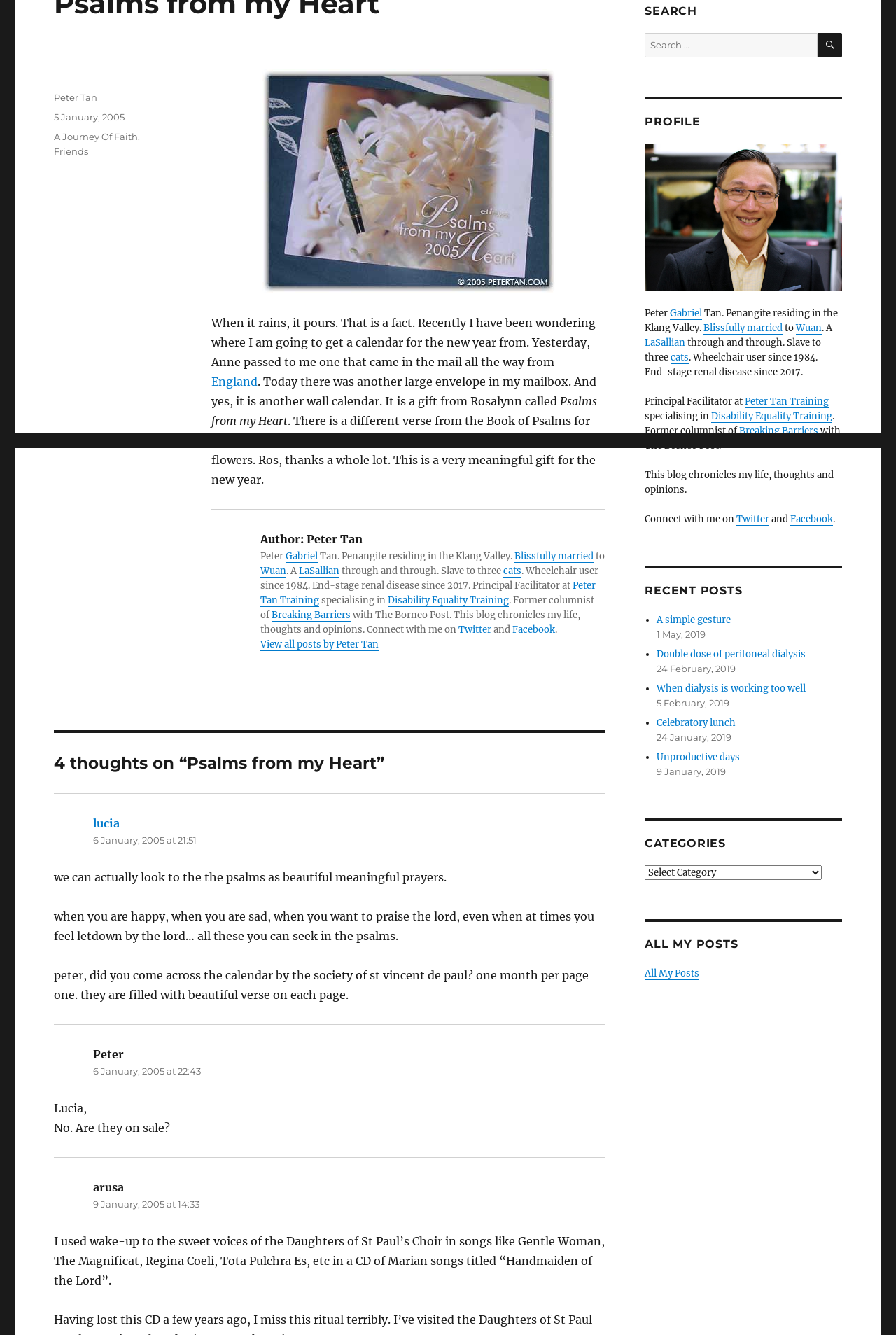Given the description of a UI element: "alt="ABT Shredders Site Map"", identify the bounding box coordinates of the matching element in the webpage screenshot.

None